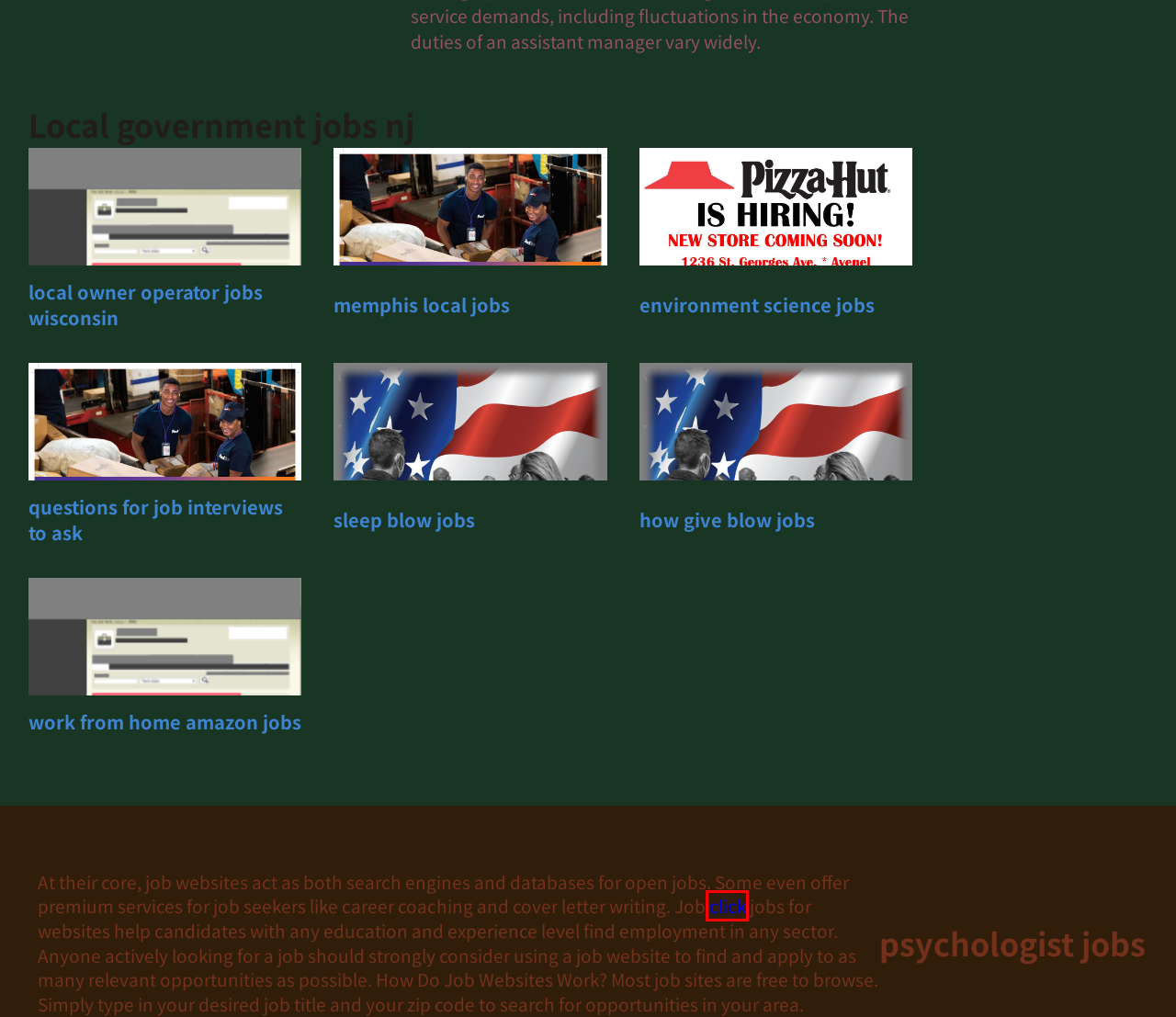You have a screenshot of a webpage with a red bounding box highlighting a UI element. Your task is to select the best webpage description that corresponds to the new webpage after clicking the element. Here are the descriptions:
A. Memphis local jobs
B. Work from home amazon jobs
C. Local az driver jobs
D. Sleep blow jobs
E. Local owner operator jobs wisconsin
F. Questions for job interviews to ask
G. How give blow jobs
H. Environment science jobs

C